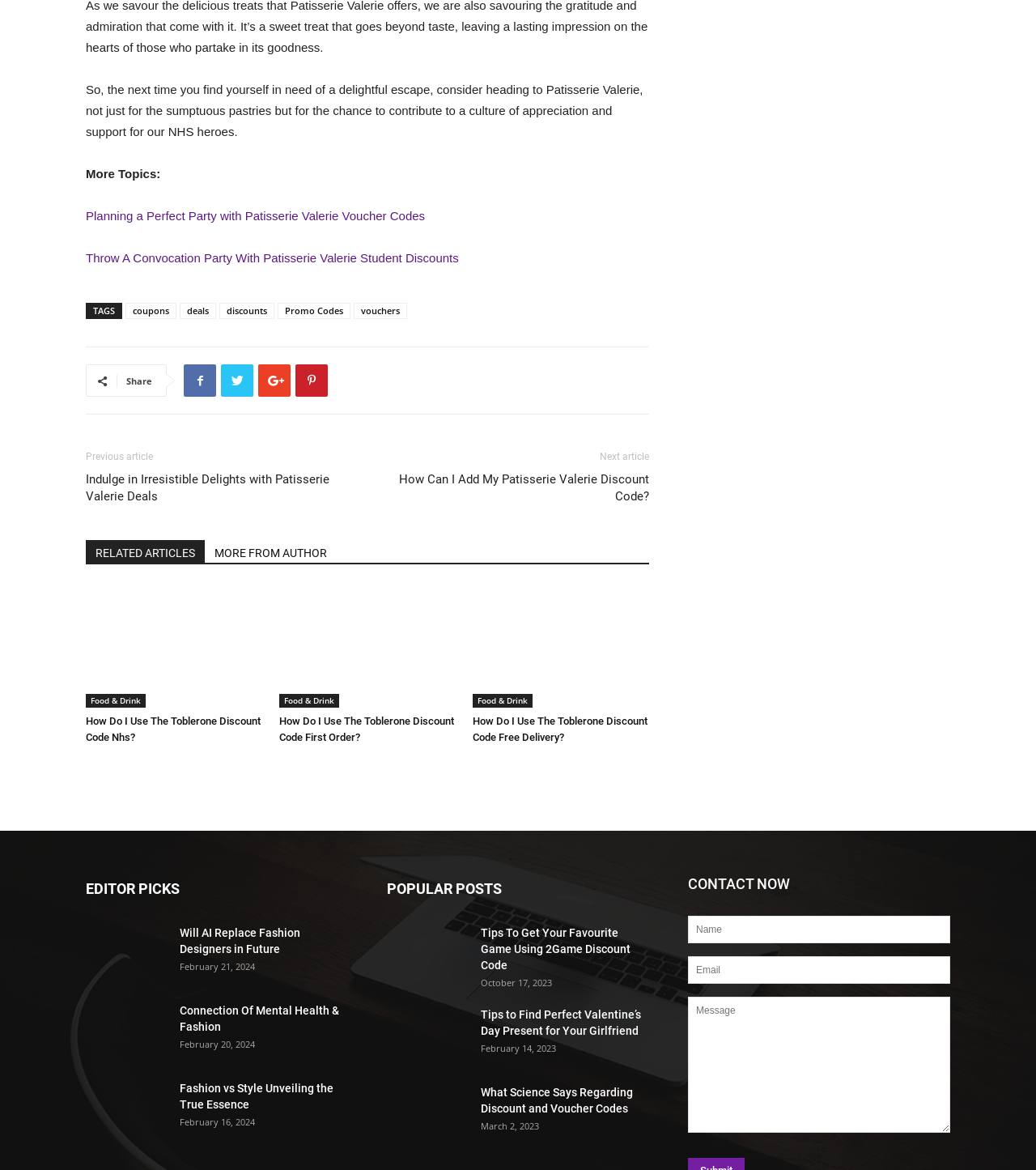How many links are there in the footer?
Based on the visual content, answer with a single word or a brief phrase.

6